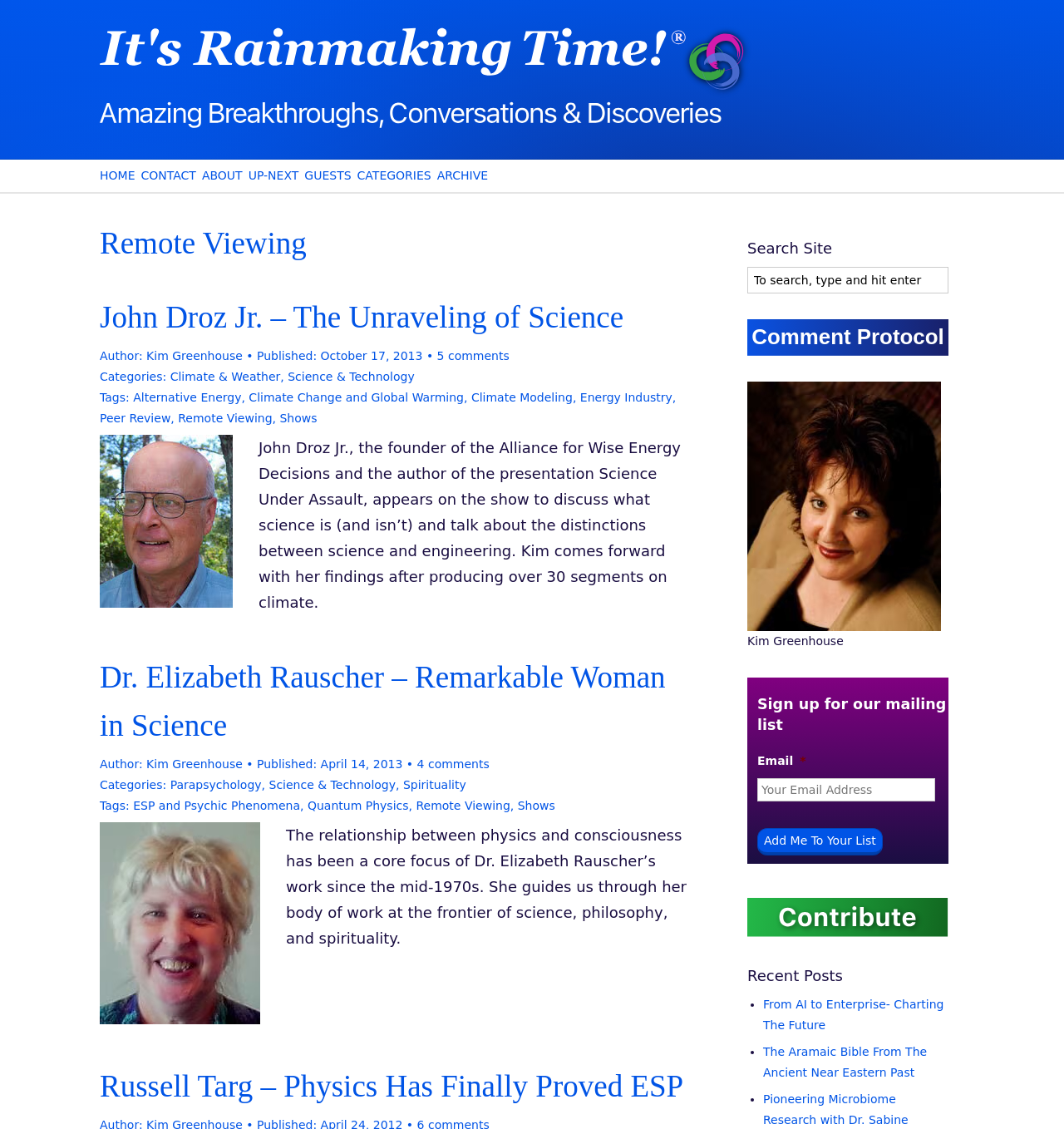Please identify the bounding box coordinates of the clickable region that I should interact with to perform the following instruction: "Donate to the site". The coordinates should be expressed as four float numbers between 0 and 1, i.e., [left, top, right, bottom].

[0.702, 0.795, 0.891, 0.83]